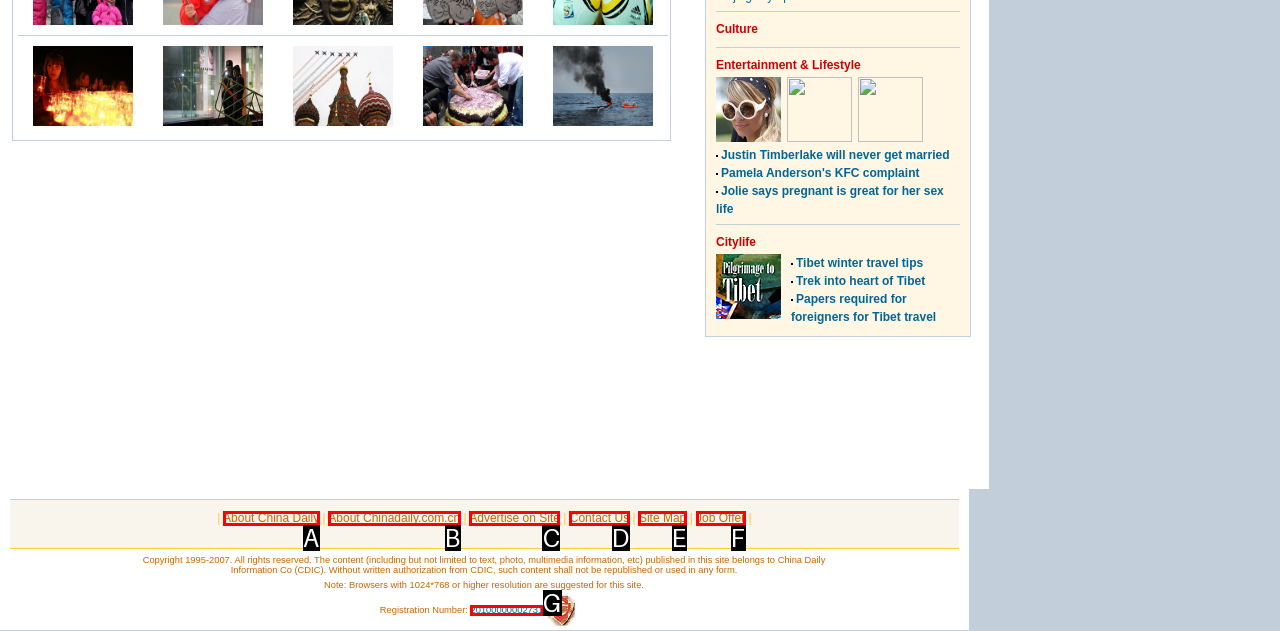Given the description: About China Daily, identify the corresponding option. Answer with the letter of the appropriate option directly.

A